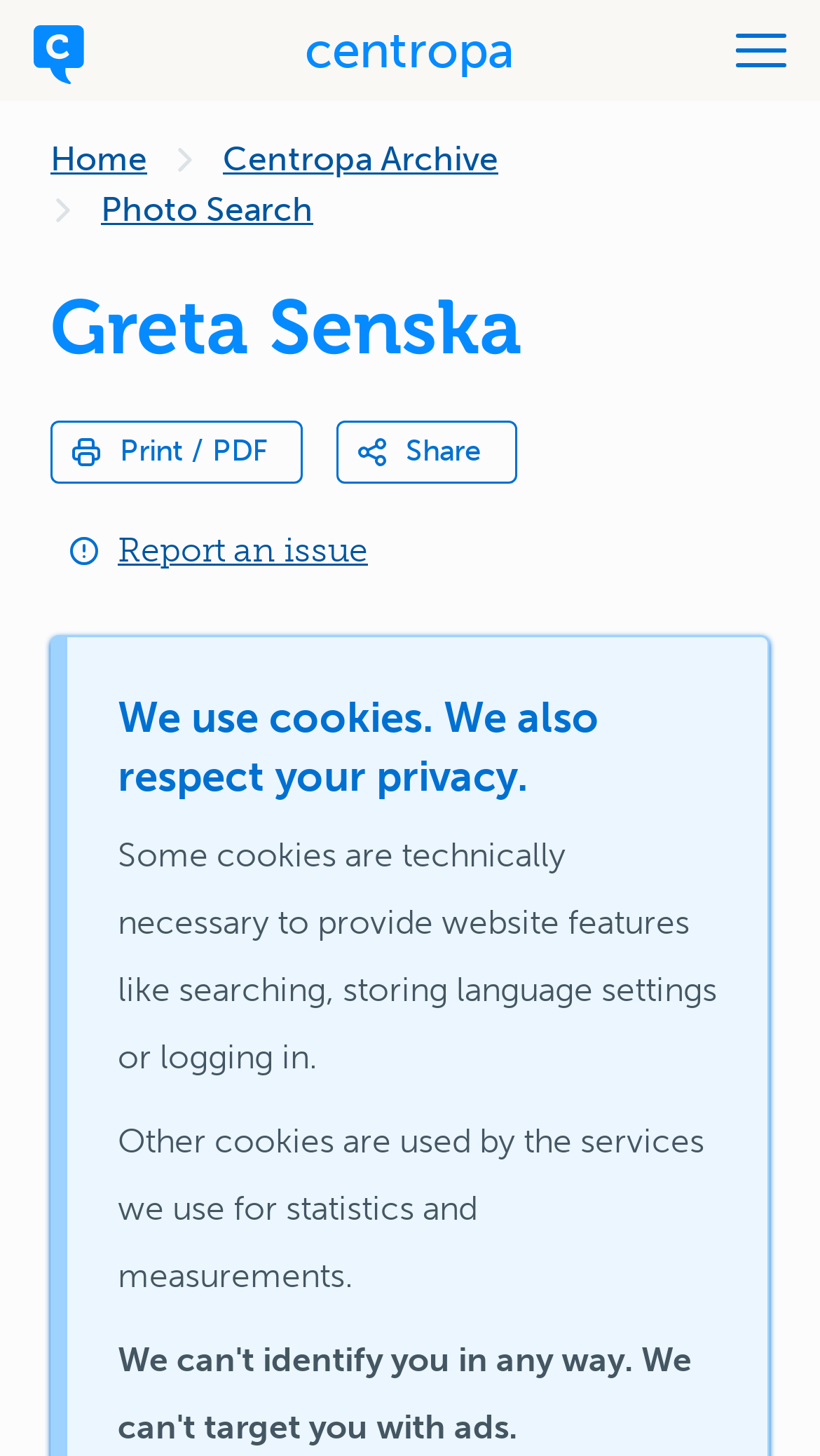Provide the bounding box coordinates for the area that should be clicked to complete the instruction: "go to home page".

[0.041, 0.012, 0.103, 0.058]